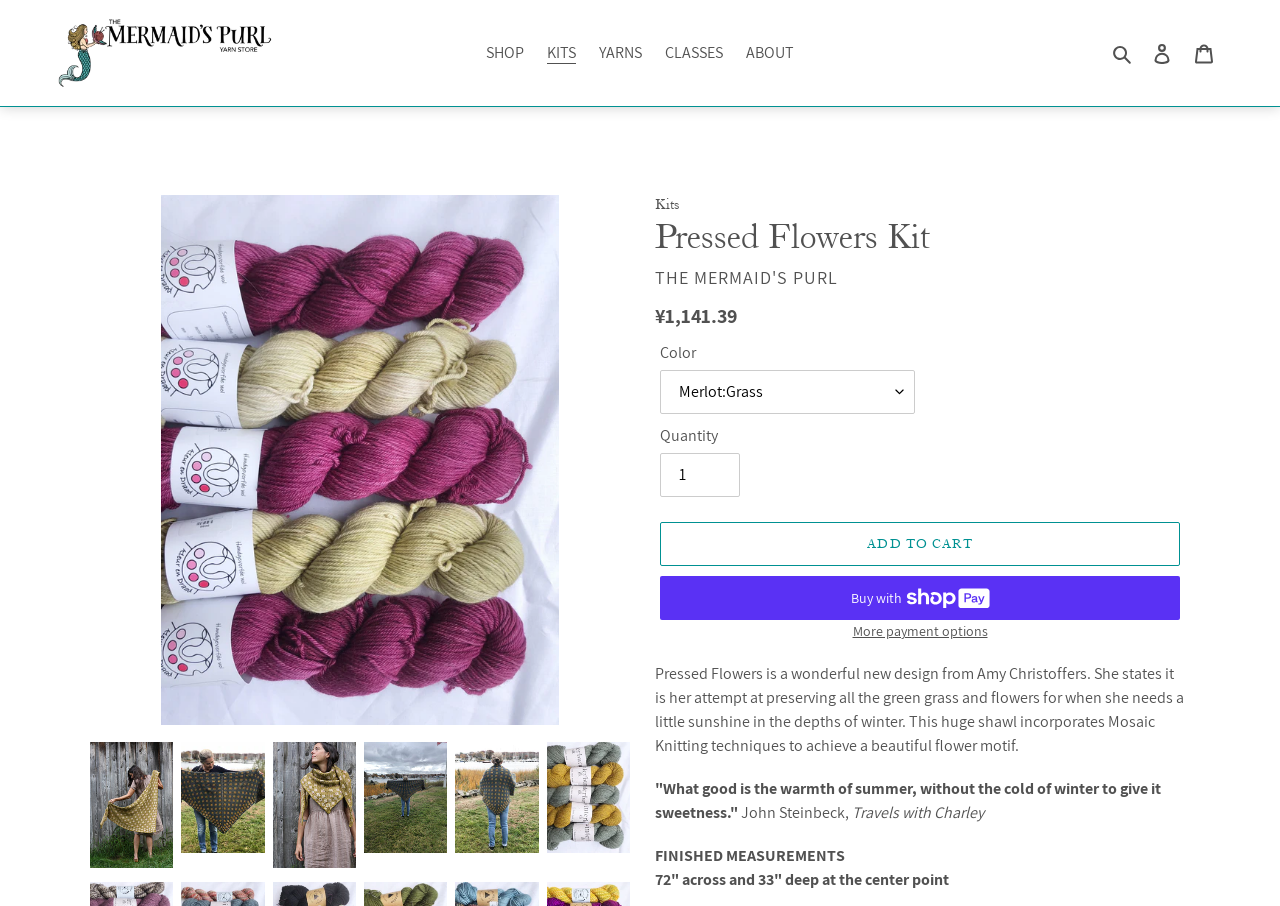Find the bounding box coordinates of the element to click in order to complete this instruction: "Add to cart". The bounding box coordinates must be four float numbers between 0 and 1, denoted as [left, top, right, bottom].

[0.516, 0.576, 0.922, 0.624]